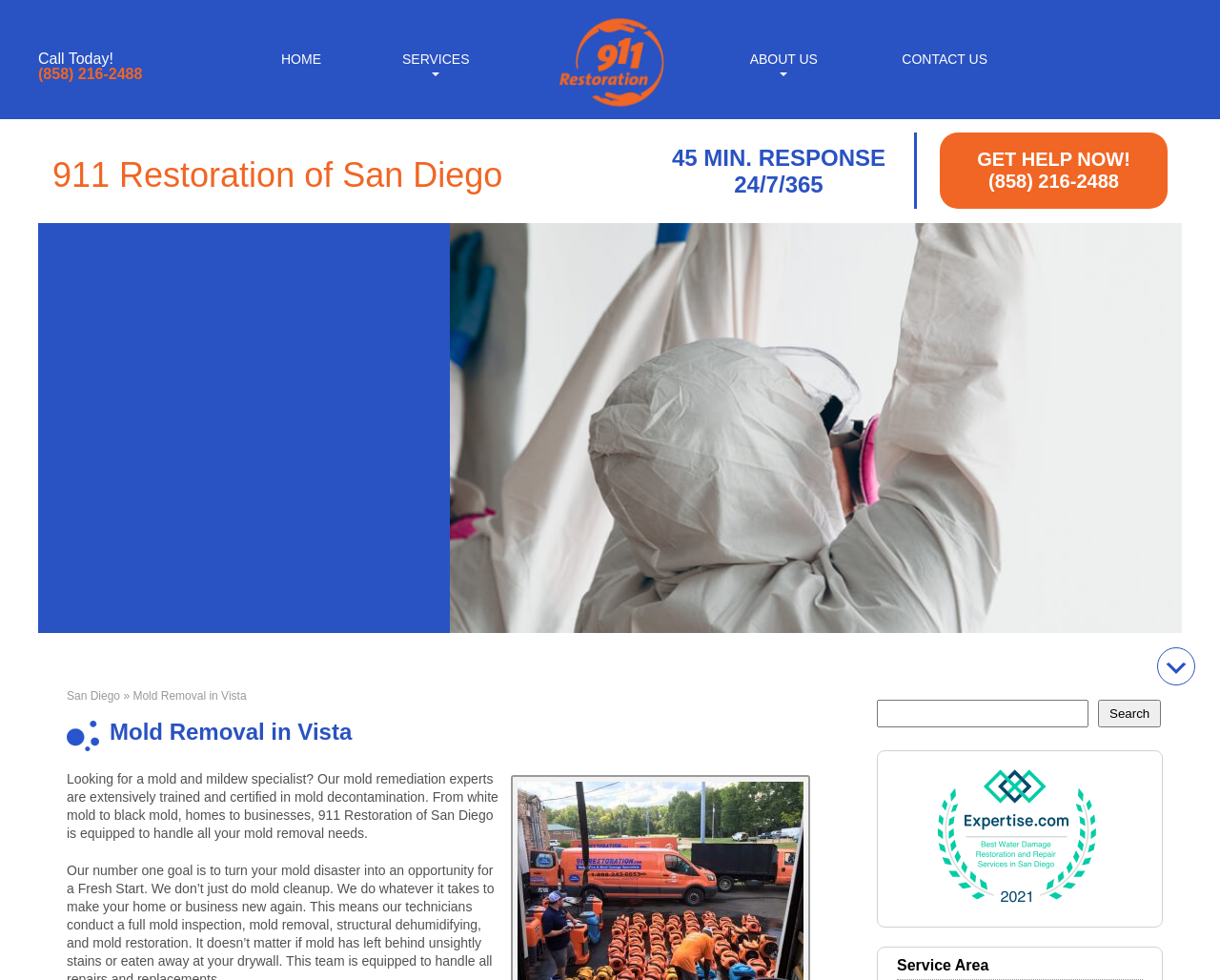Could you find the bounding box coordinates of the clickable area to complete this instruction: "Get help now"?

[0.77, 0.135, 0.957, 0.213]